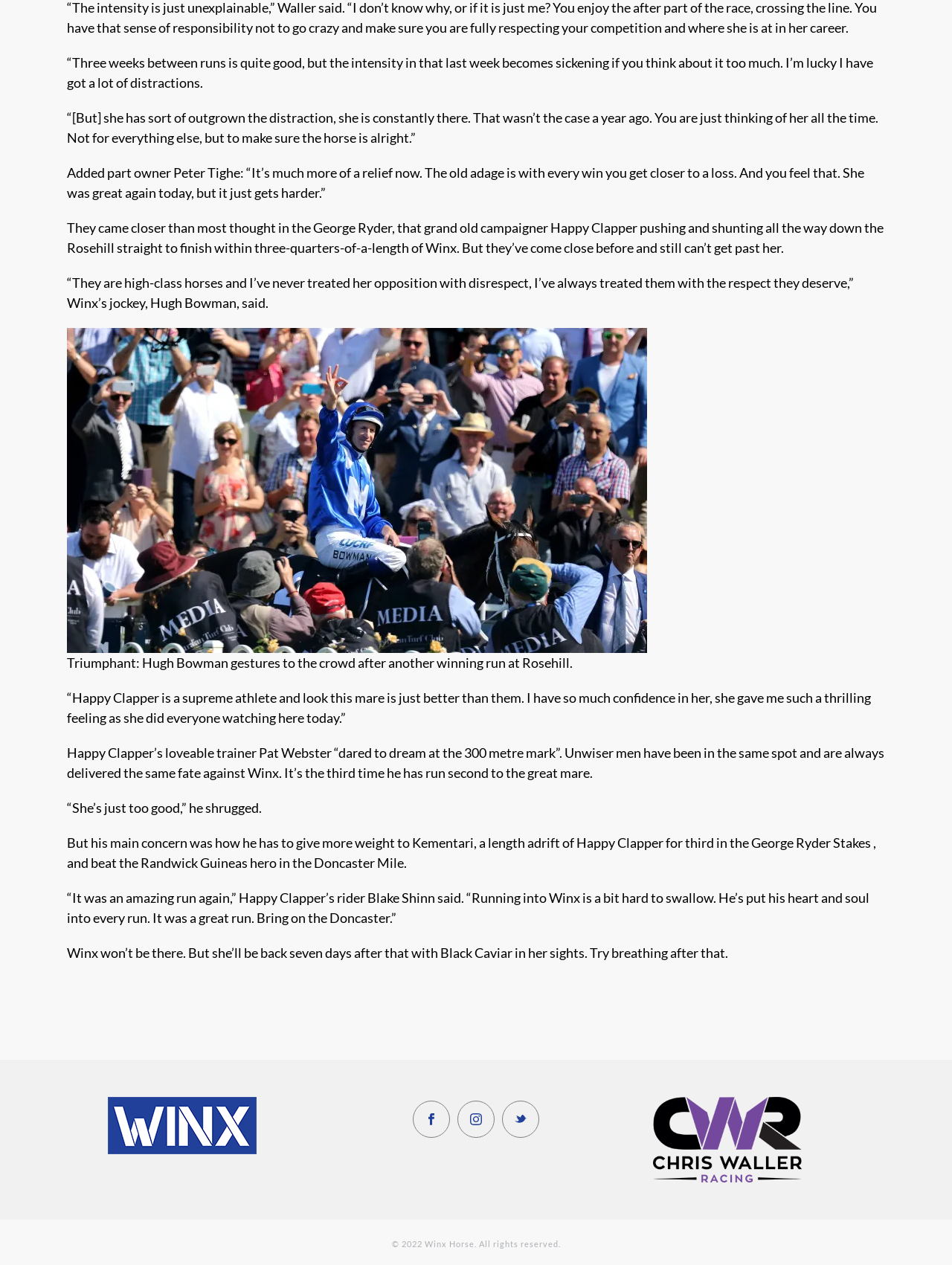What is the name of the trainer of Happy Clapper?
Give a single word or phrase answer based on the content of the image.

Pat Webster